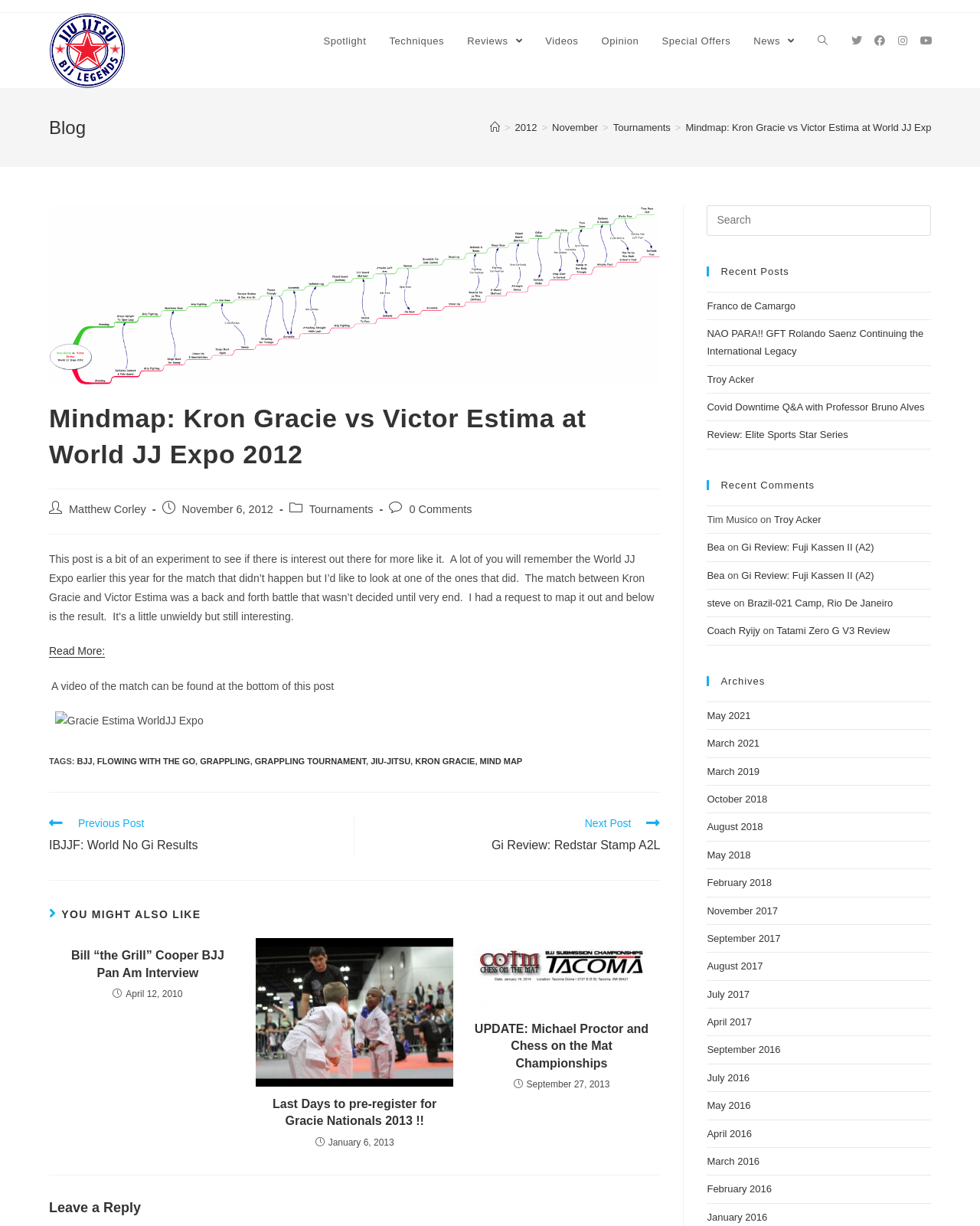Using the information shown in the image, answer the question with as much detail as possible: What is the name of the magazine?

I found the answer by looking at the top-left corner of the webpage, where there is a link with the text 'BJJ Legends Magazine'.